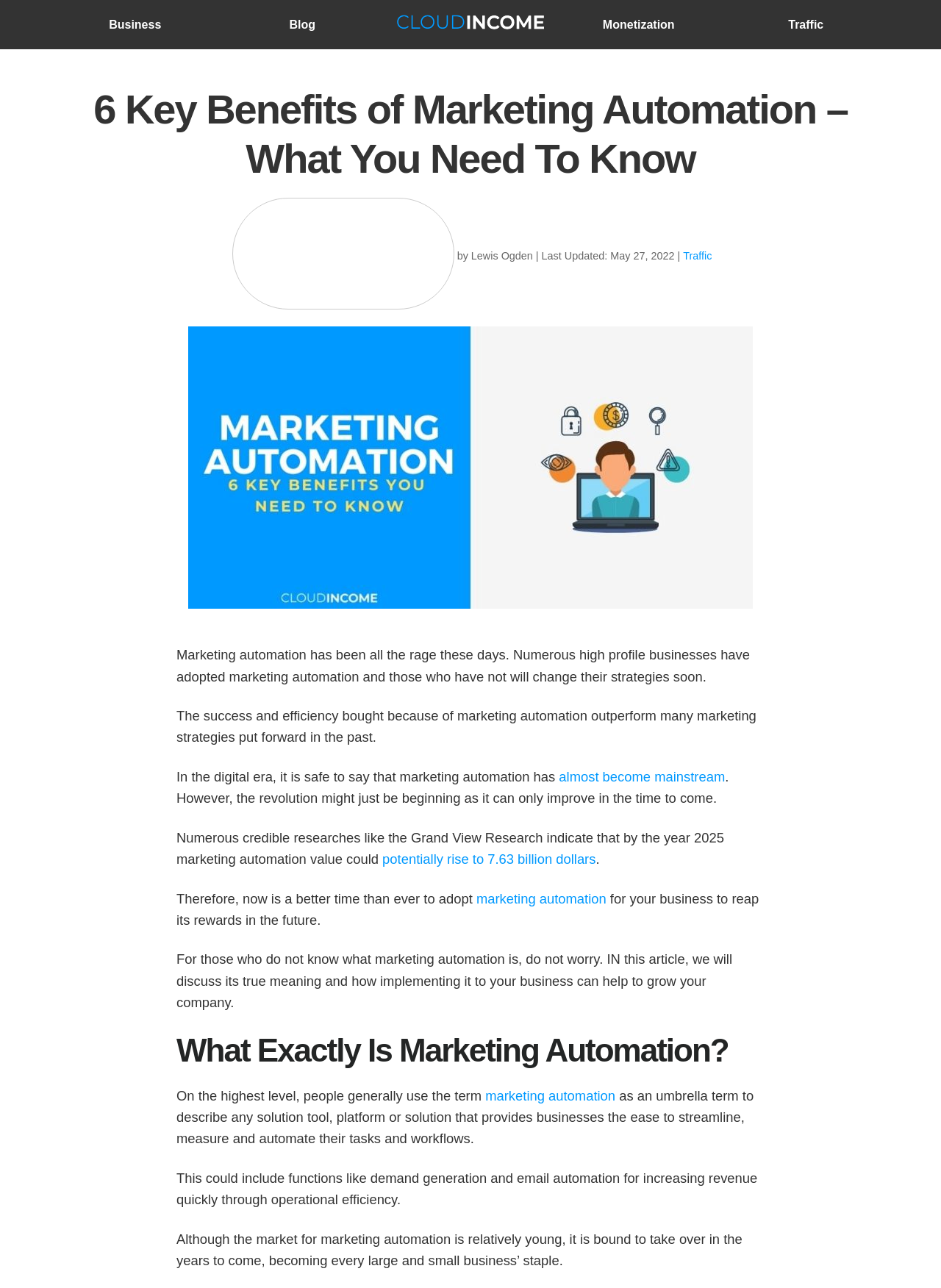Please find the bounding box coordinates of the clickable region needed to complete the following instruction: "Click the 'almost become mainstream' link". The bounding box coordinates must consist of four float numbers between 0 and 1, i.e., [left, top, right, bottom].

[0.594, 0.597, 0.77, 0.609]